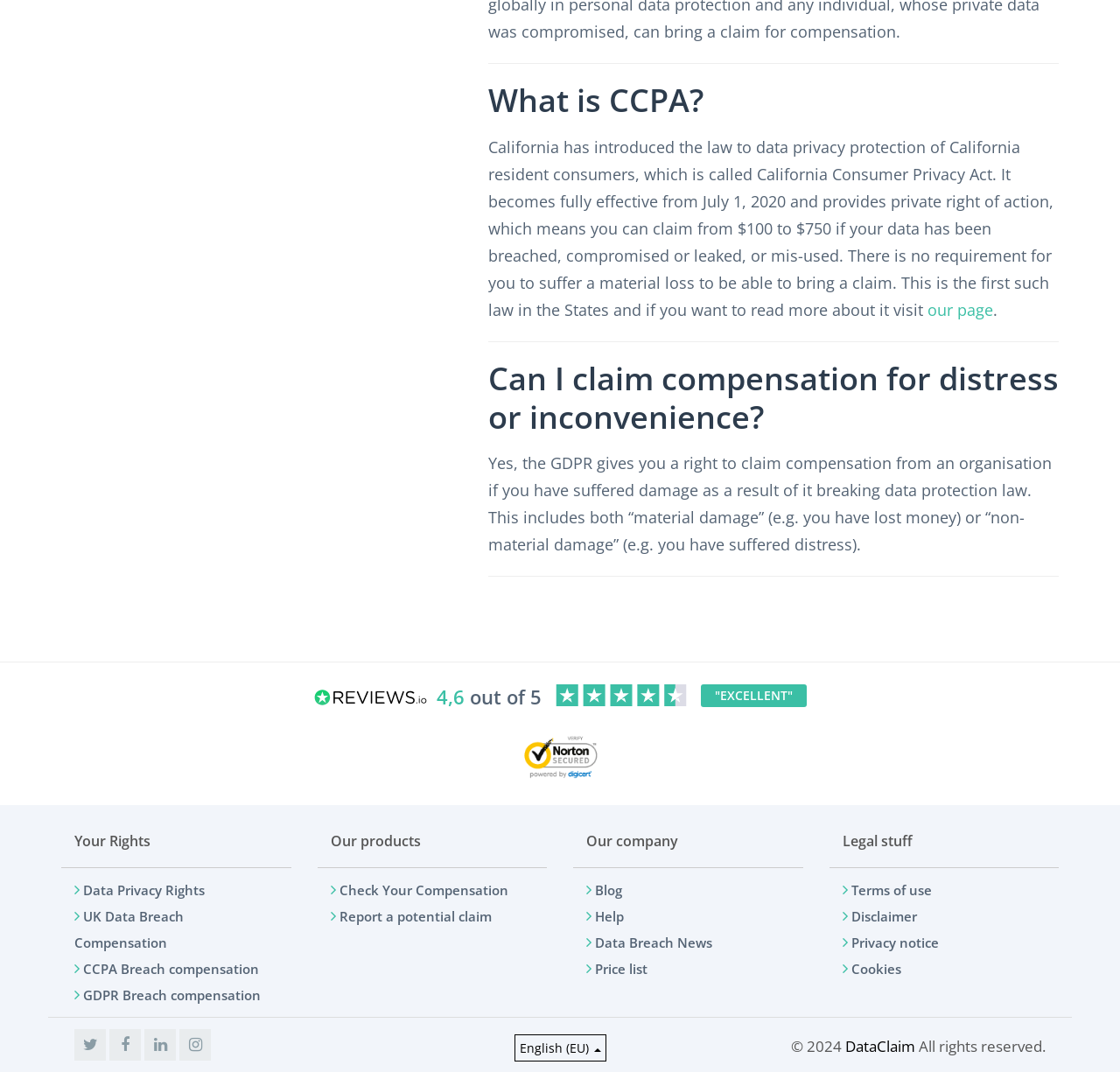Identify the bounding box coordinates for the region to click in order to carry out this instruction: "Check your compensation". Provide the coordinates using four float numbers between 0 and 1, formatted as [left, top, right, bottom].

[0.303, 0.822, 0.454, 0.839]